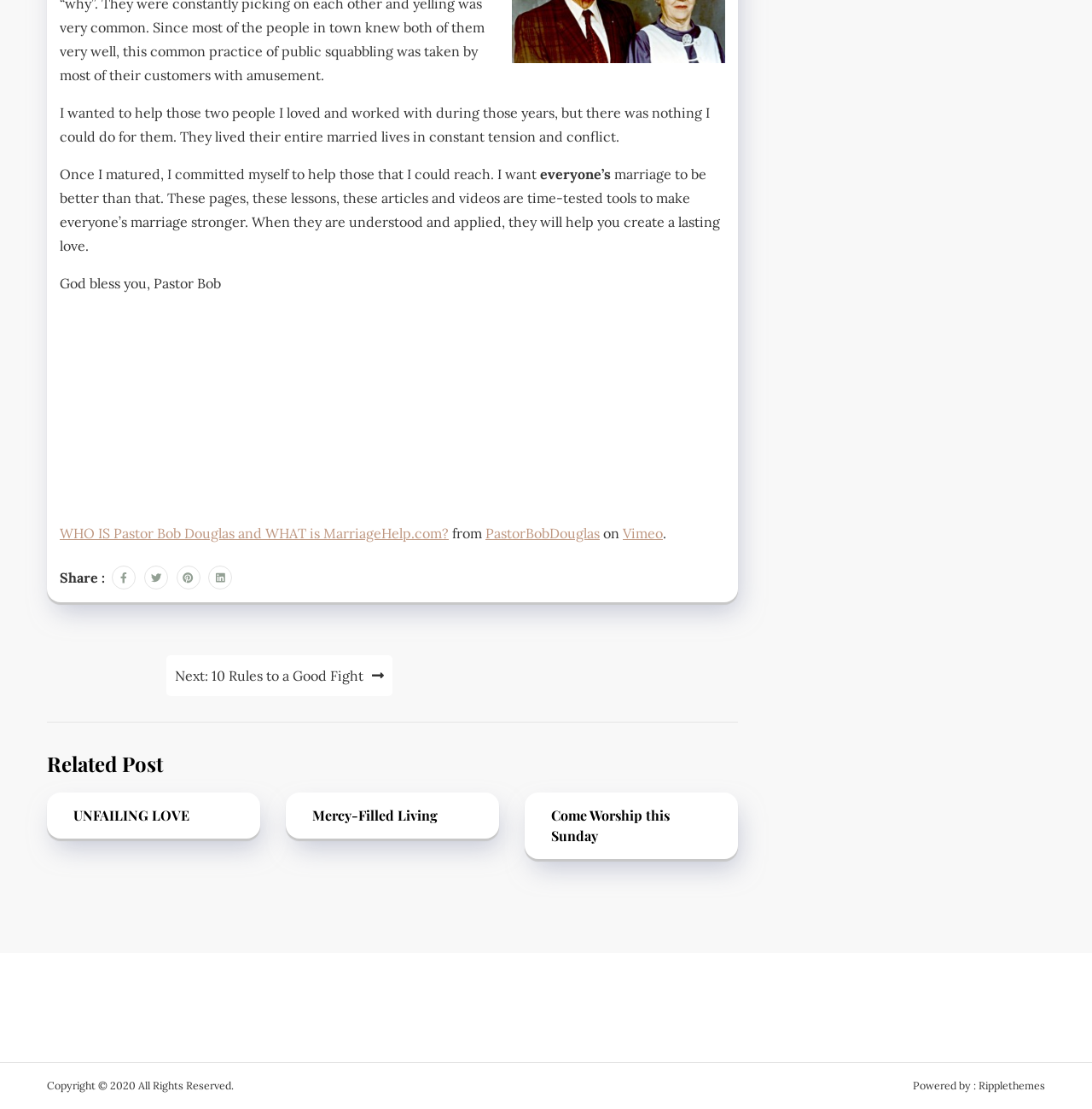Find the bounding box coordinates for the HTML element described as: "PastorBobDouglas". The coordinates should consist of four float values between 0 and 1, i.e., [left, top, right, bottom].

[0.445, 0.473, 0.549, 0.488]